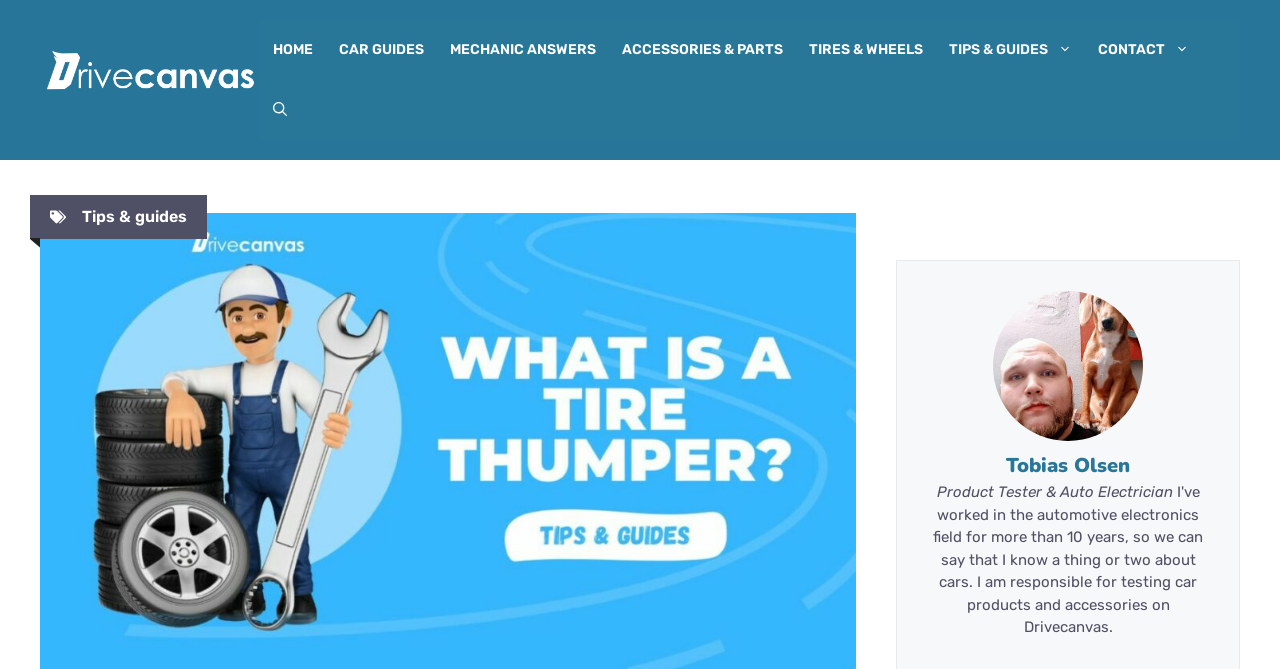Please provide a comprehensive answer to the question based on the screenshot: What is the name of the author?

I found the author's name by looking at the heading element that says 'Tobias Olsen' and is located below the image of the author.